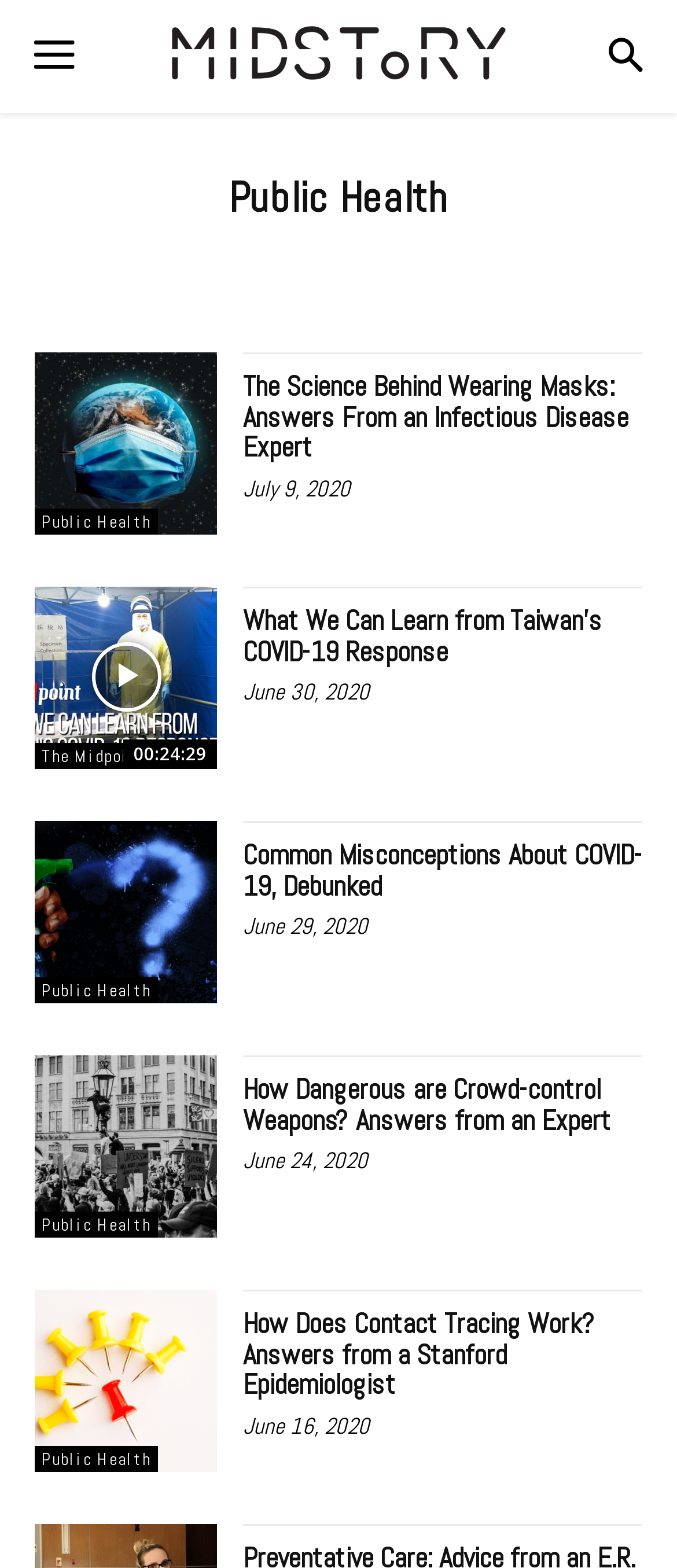What is the format of the time elements on this page?
Based on the image, respond with a single word or phrase.

Month Day, Year